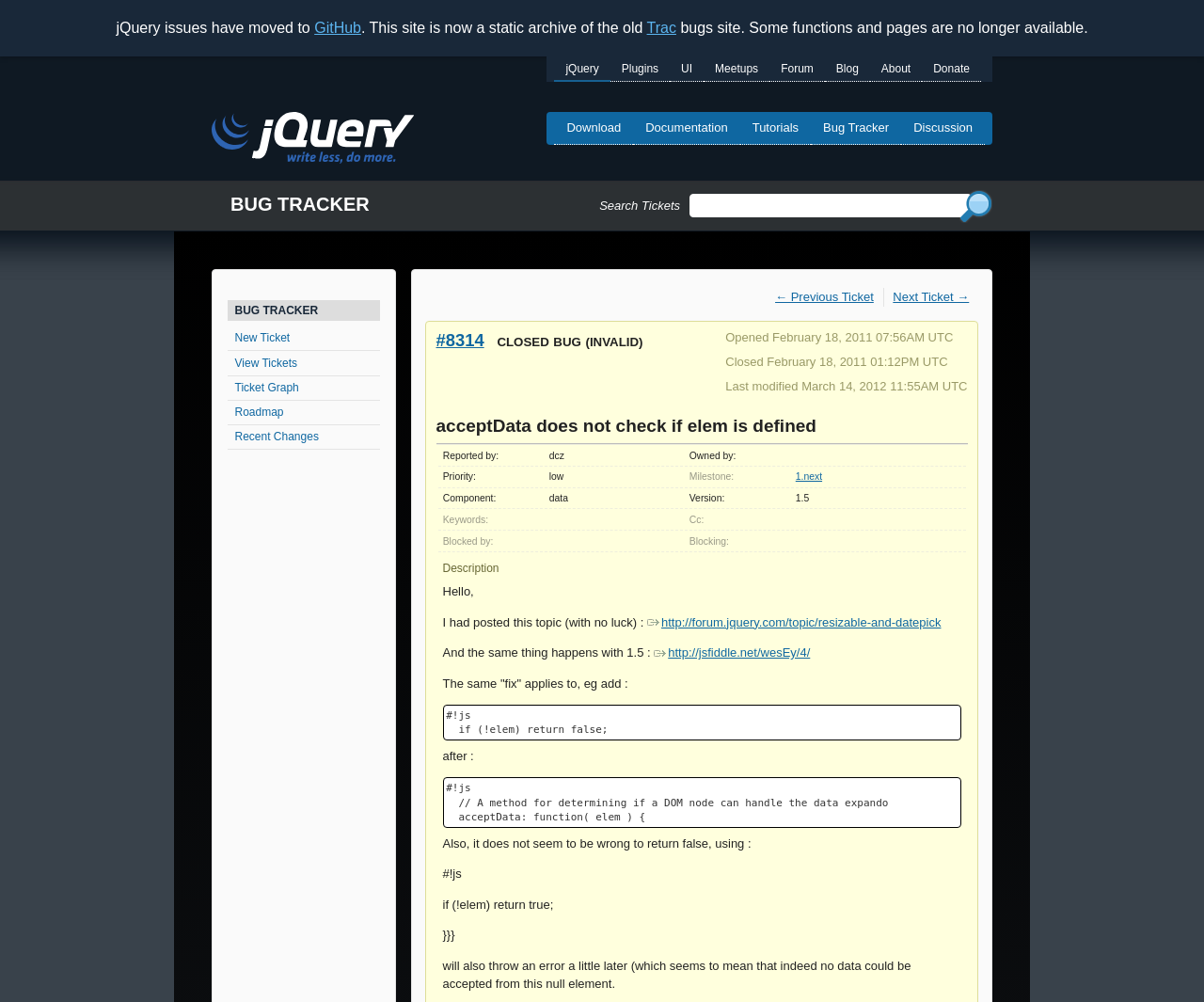Determine the bounding box coordinates of the region to click in order to accomplish the following instruction: "Search this site". Provide the coordinates as four float numbers between 0 and 1, specifically [left, top, right, bottom].

[0.573, 0.193, 0.807, 0.217]